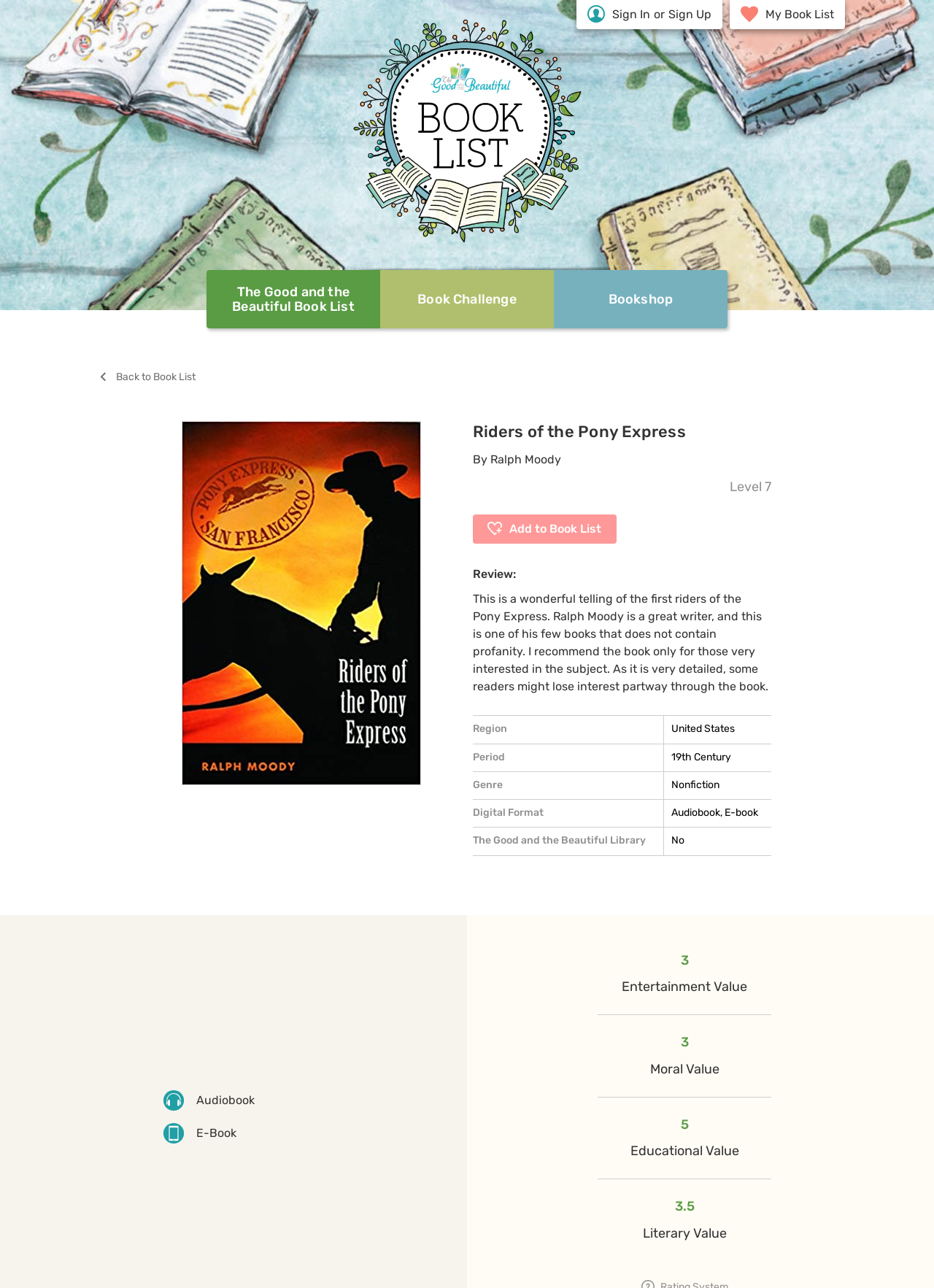Elaborate on the webpage's design and content in a detailed caption.

This webpage appears to be a book listing page, specifically for "Riders of the Pony Express" by Ralph Moody. At the top of the page, there is a site header image and a link to "The Good and The Beautiful Book List". Below this, there are three links: "Book Challenge", "Bookshop", and another "The Good and the Beautiful Book List". 

To the right of these links, there are two buttons: "Sign In Sign Up" and "My Book List". The "Sign In Sign Up" button has three sub-buttons: "Sign In", "or", and "Sign Up". The "My Book List" button has a single sub-button with the same label.

Below these elements, there is a link to go "Back to Book List". The main content of the page is dedicated to the book "Riders of the Pony Express". There is an image of the book cover, a heading with the book title, and the author's name "By Ralph Moody" written below. The book's level, "Level 7", is also displayed.

There is a link to "Add to Book List" and a review of the book, which describes it as a wonderful telling of the first riders of the Pony Express. The review also mentions that the book is detailed and may not be suitable for all readers.

Below the review, there is a table with information about the book, including its region, period, genre, and digital format. The table has five rows, each with two columns: a label and a value.

Further down the page, there are three images with corresponding text labels: "Audiobook", "E-Book", and three ratings: "Entertainment Value", "Moral Value", and "Educational Value". The ratings are accompanied by a score of 3.5. Finally, there is a "Literary Value" label at the bottom of the page.